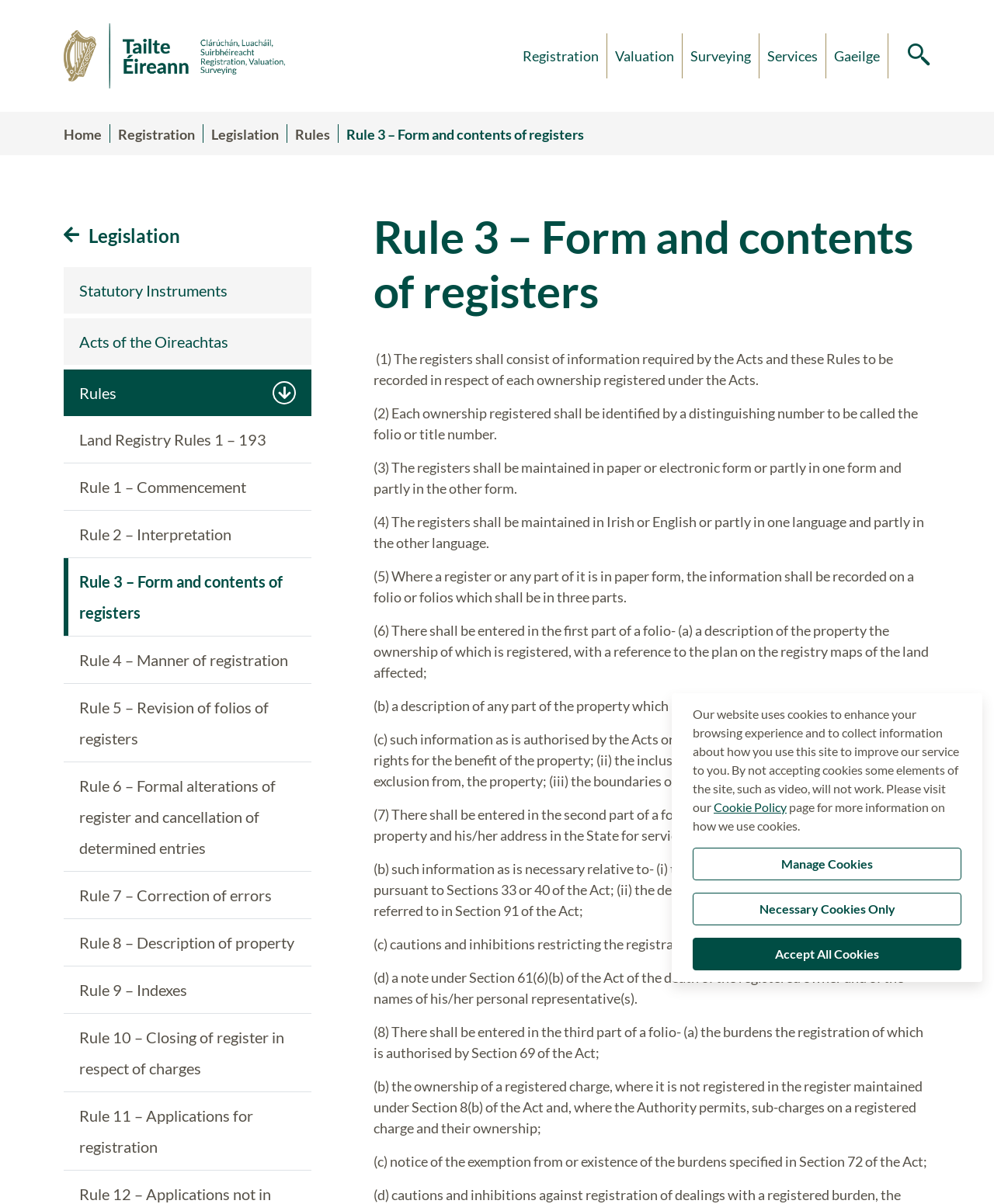Identify the bounding box coordinates of the clickable region required to complete the instruction: "Search using the search button". The coordinates should be given as four float numbers within the range of 0 and 1, i.e., [left, top, right, bottom].

[0.912, 0.035, 0.936, 0.057]